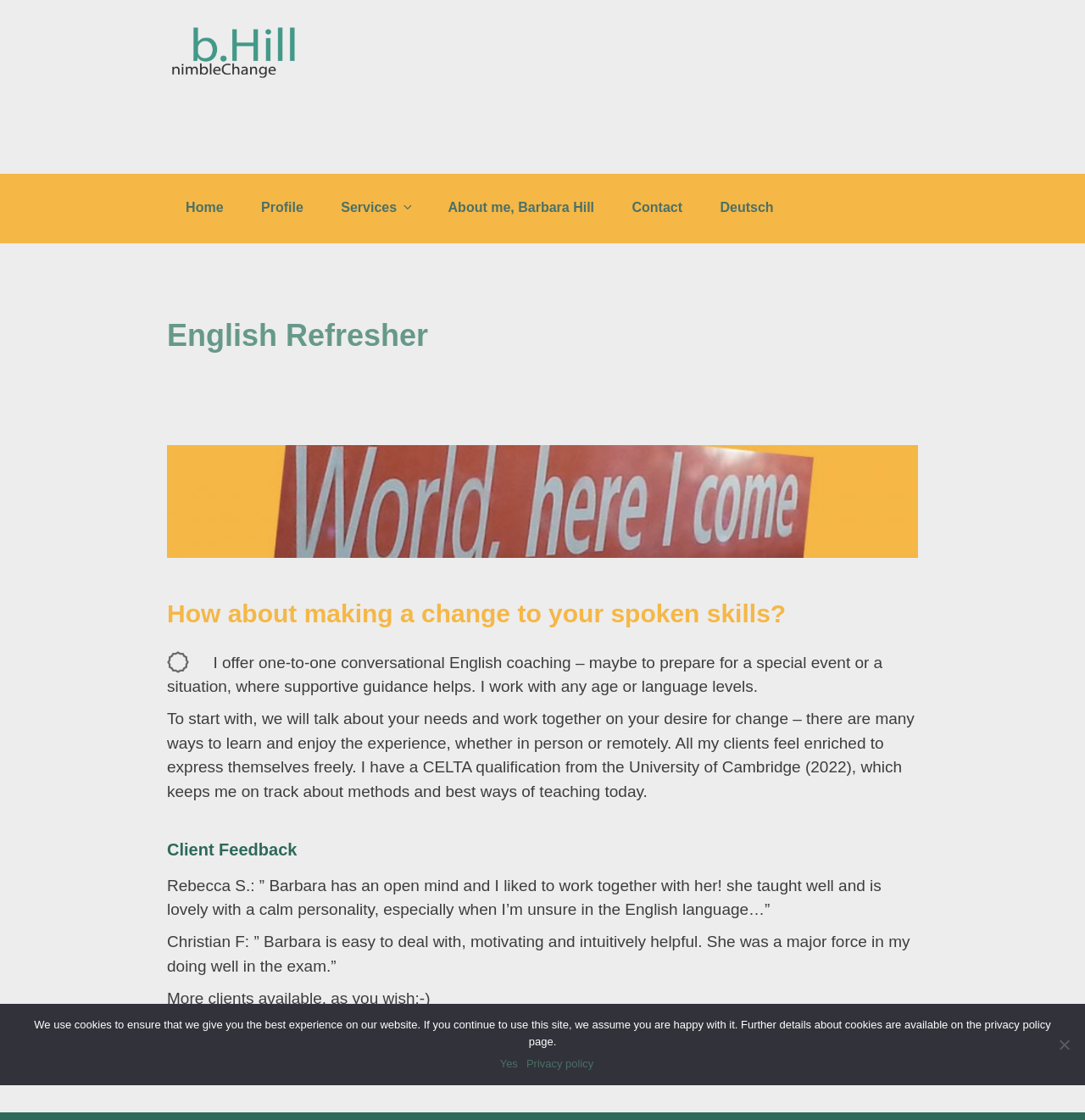Determine the bounding box coordinates for the area that needs to be clicked to fulfill this task: "Click the 'Home' link". The coordinates must be given as four float numbers between 0 and 1, i.e., [left, top, right, bottom].

[0.156, 0.164, 0.222, 0.206]